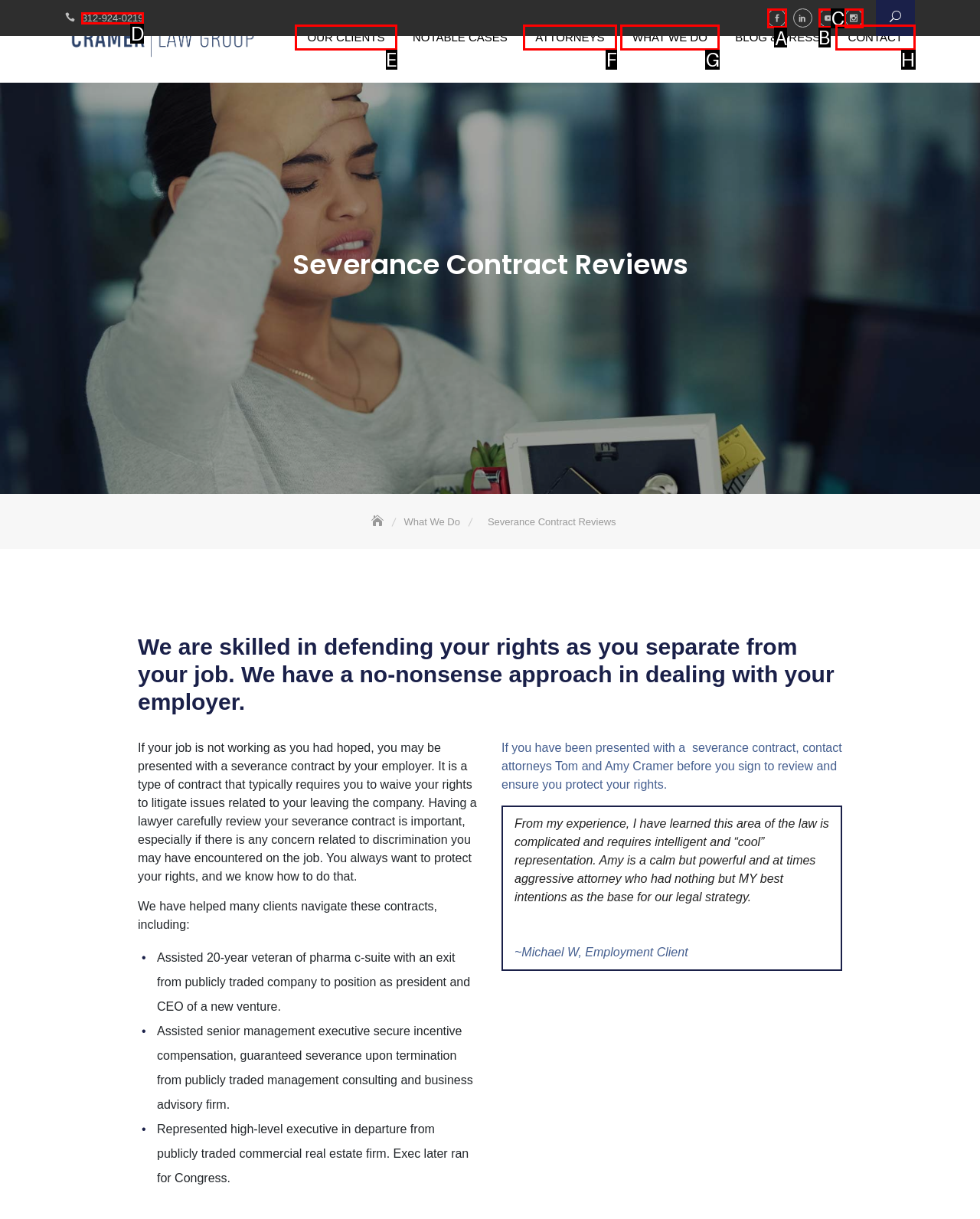Identify the HTML element to select in order to accomplish the following task: read story 'Ao final'
Reply with the letter of the chosen option from the given choices directly.

None